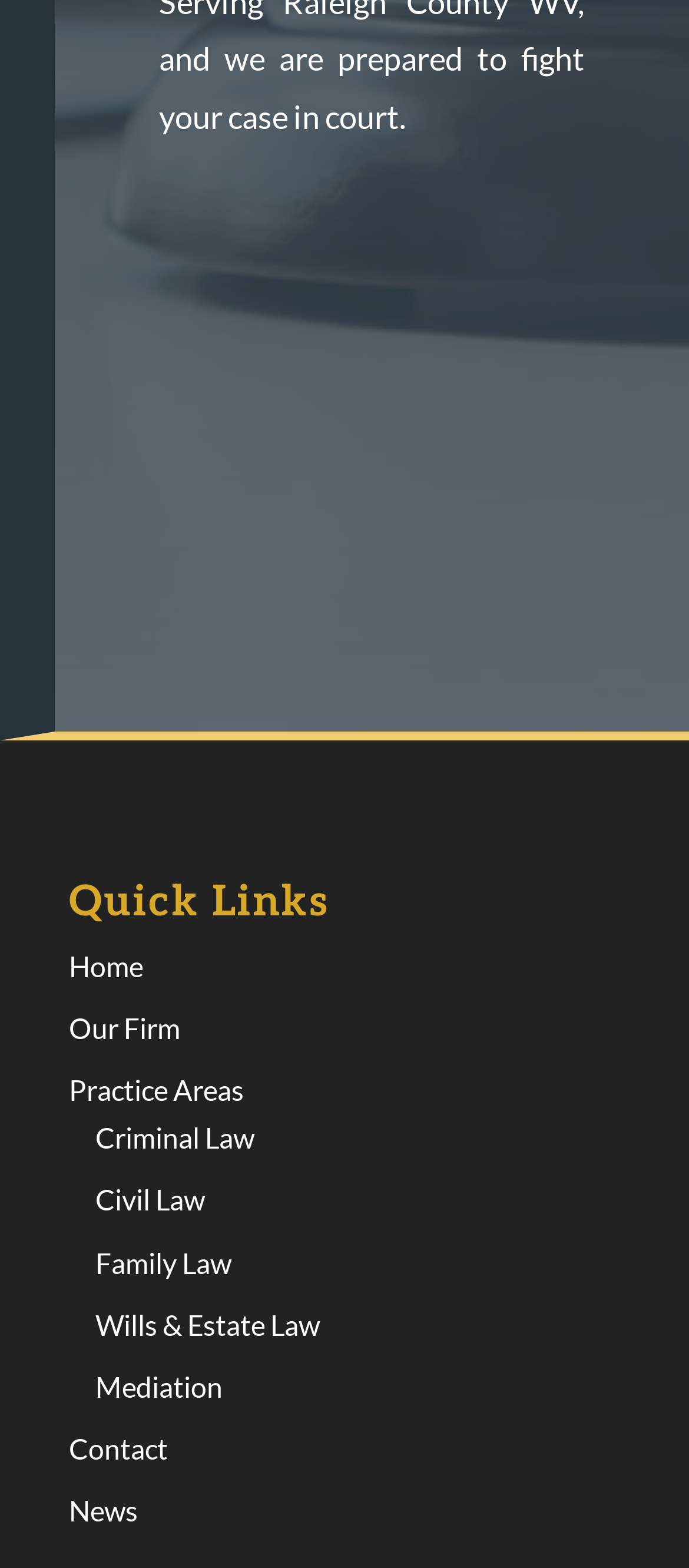Can you determine the bounding box coordinates of the area that needs to be clicked to fulfill the following instruction: "Schedule a consultation"?

[0.172, 0.126, 0.908, 0.207]